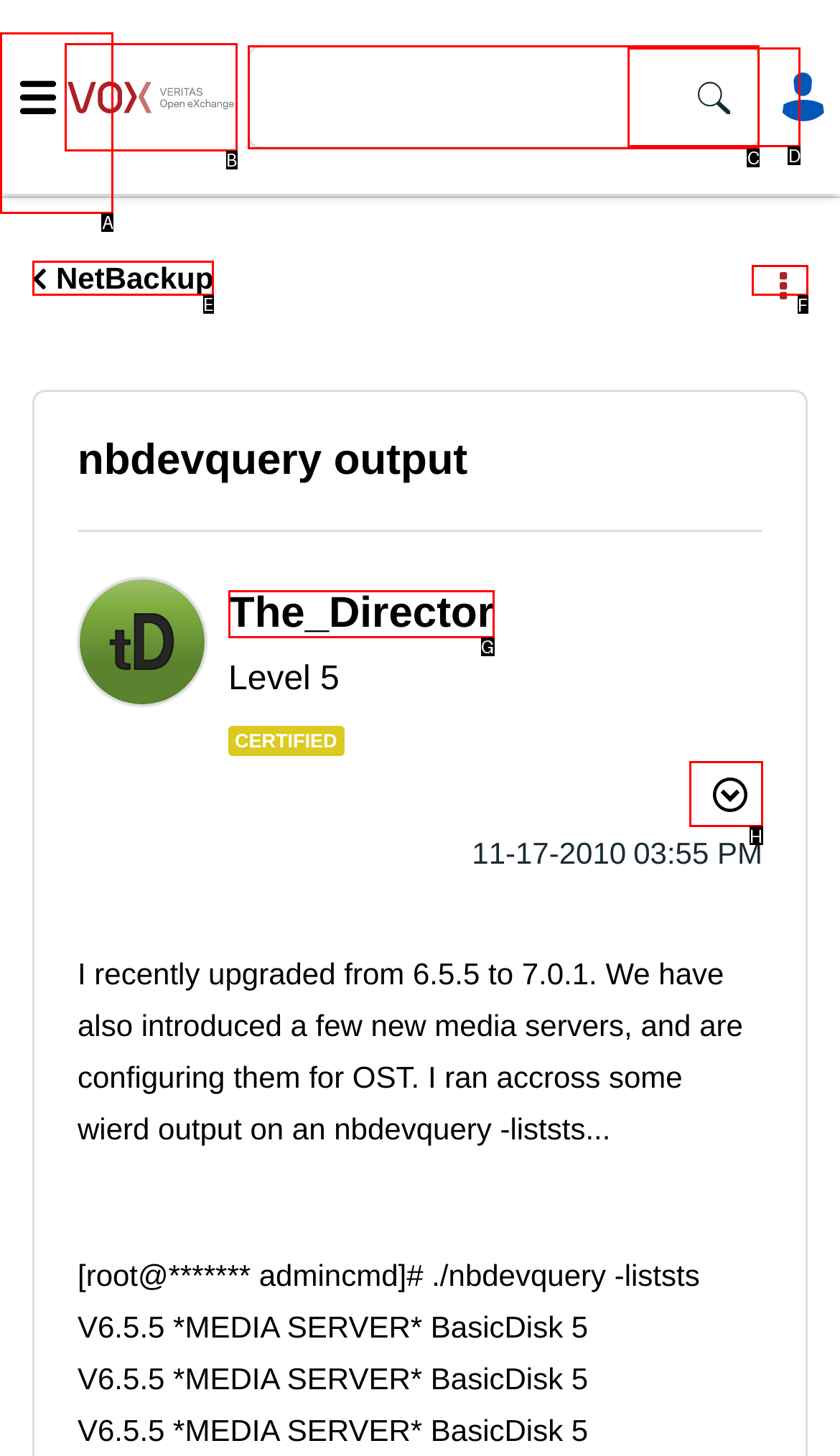Tell me which one HTML element I should click to complete the following task: Search for it Answer with the option's letter from the given choices directly.

None